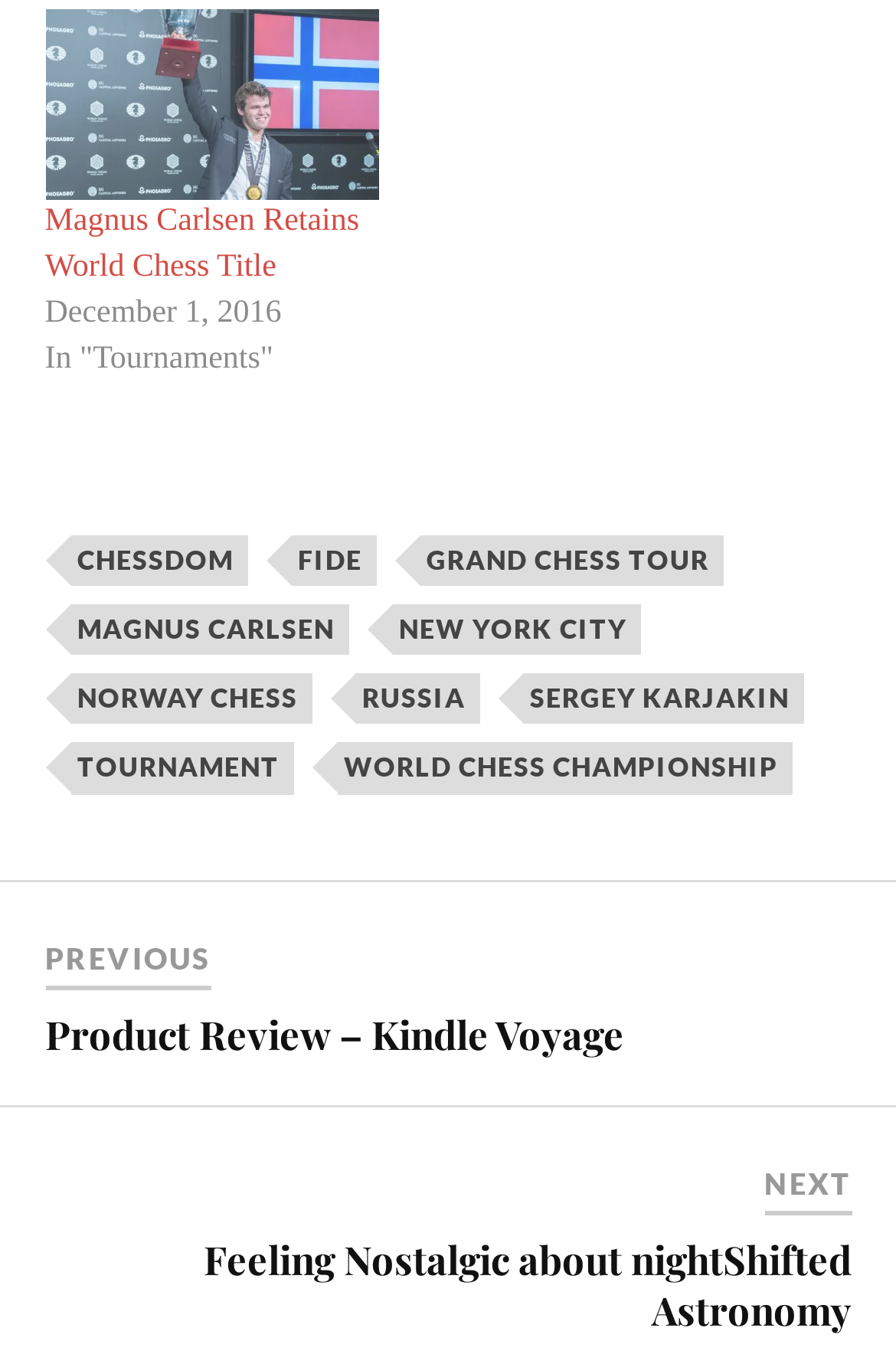Refer to the screenshot and answer the following question in detail:
What is the date of the first article?

The date of the first article can be found in the StaticText element with bounding box coordinates [0.05, 0.218, 0.314, 0.243]. The text content of this element is 'December 1, 2016'.